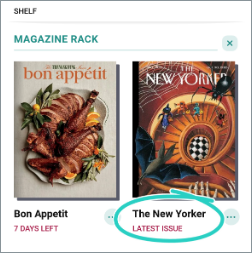What is the label on the 'The New Yorker' magazine?
Please answer the question with a detailed response using the information from the screenshot.

The question asks for the label on the 'The New Yorker' magazine. By analyzing the image, we can see that the 'The New Yorker' magazine has a prominent label marked as 'LATEST ISSUE'.